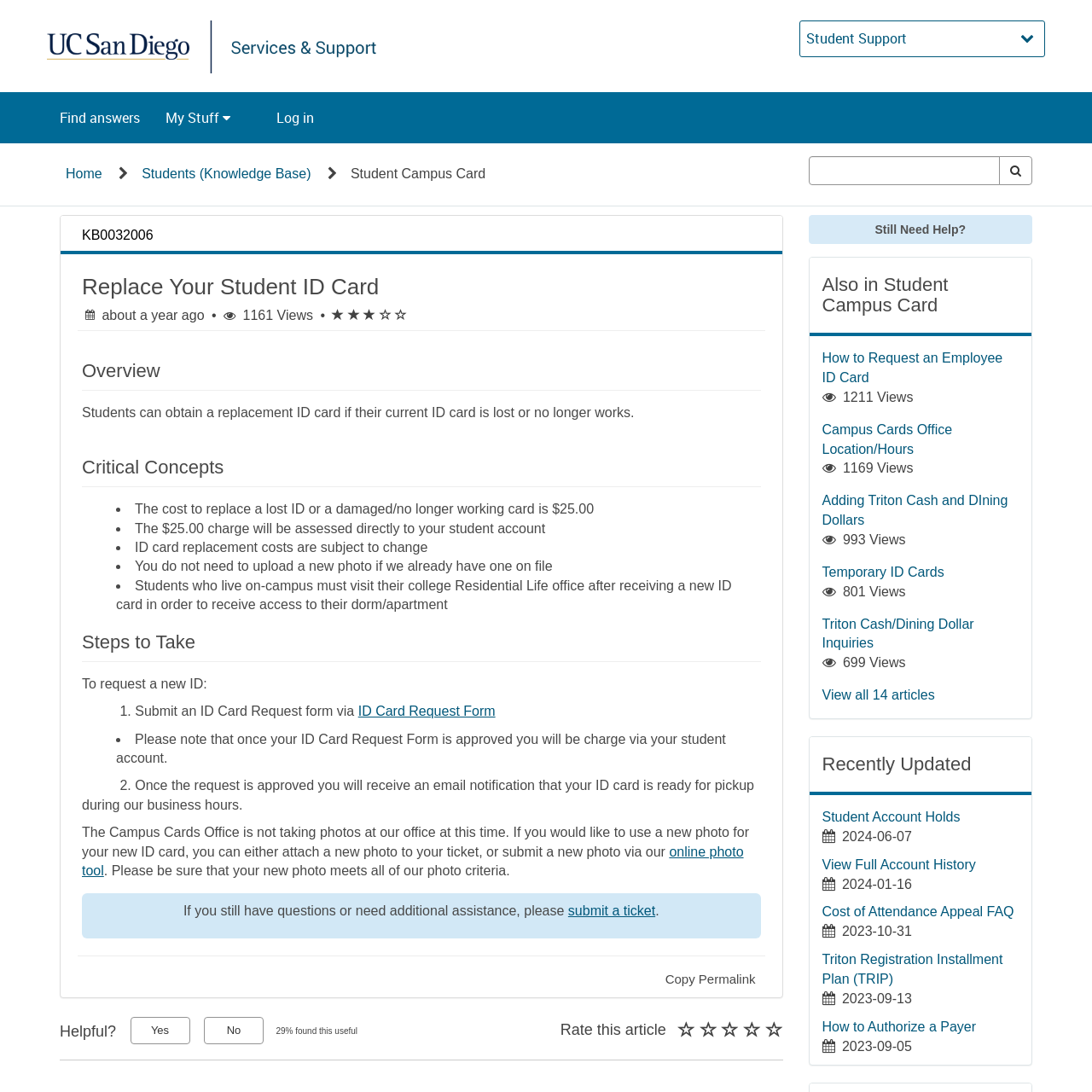Given the following UI element description: "Home", find the bounding box coordinates in the webpage screenshot.

[0.06, 0.152, 0.094, 0.166]